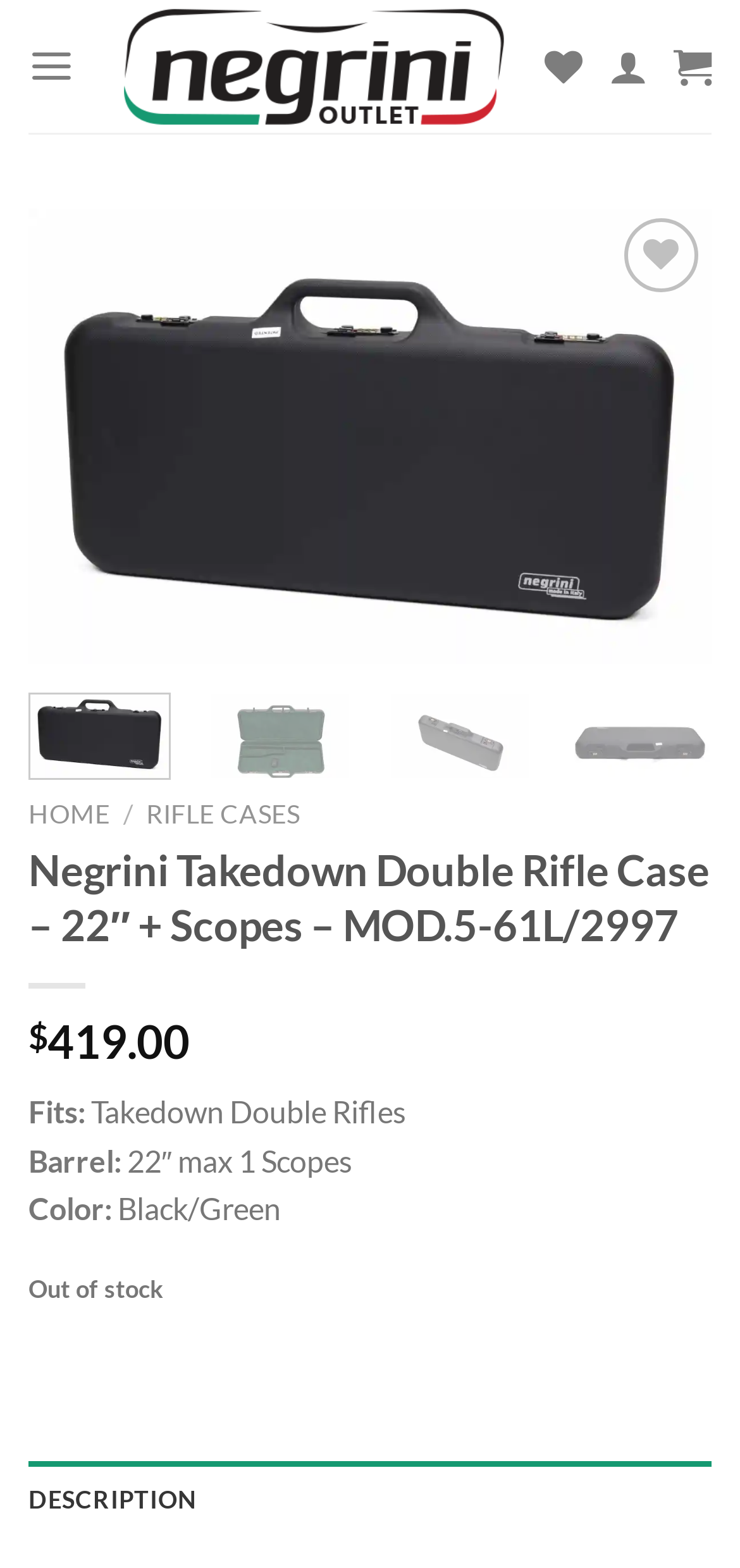Determine the bounding box coordinates for the element that should be clicked to follow this instruction: "visit VICTORIA COMMERCIAL BANK". The coordinates should be given as four float numbers between 0 and 1, in the format [left, top, right, bottom].

None